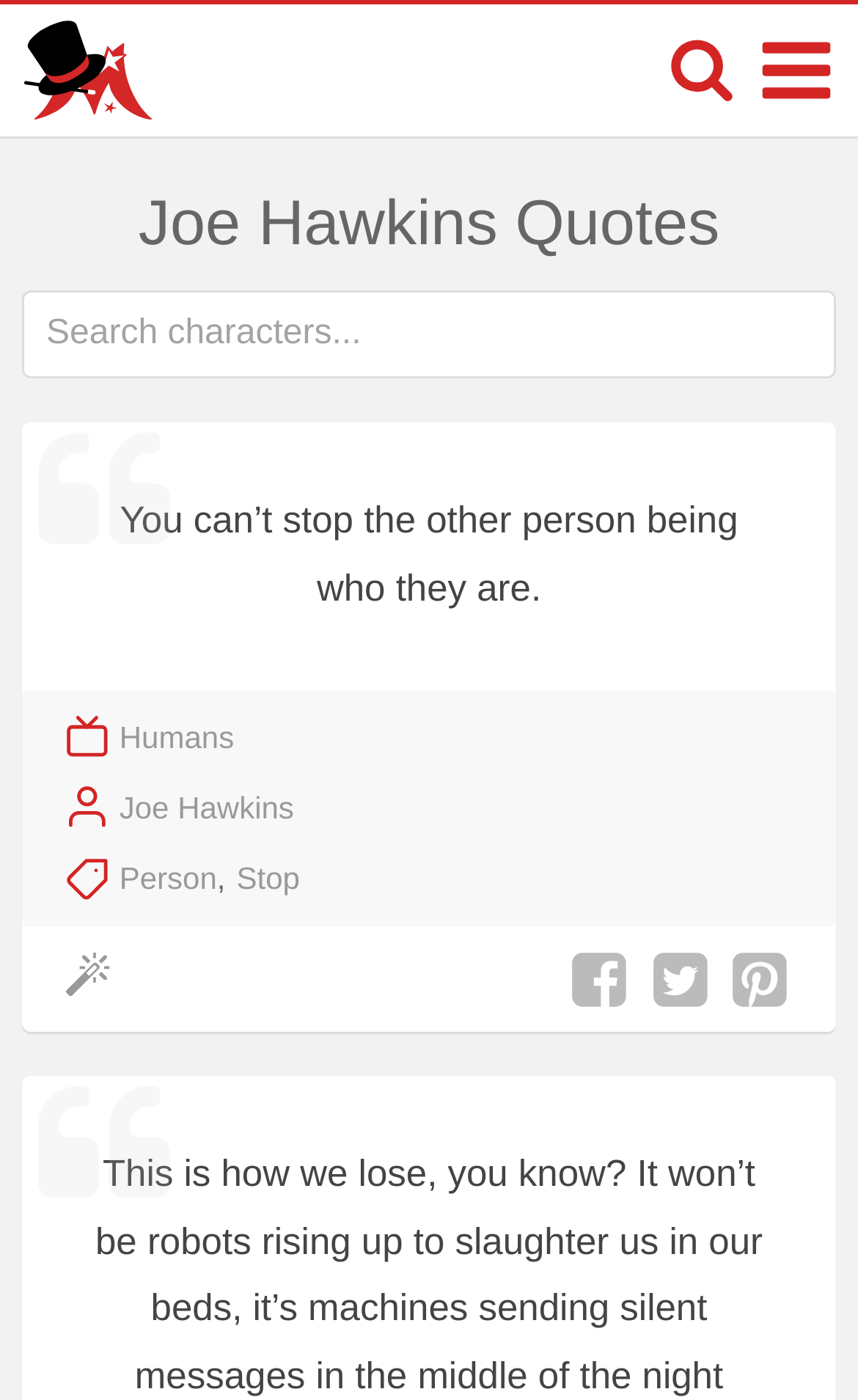Locate the bounding box coordinates of the region to be clicked to comply with the following instruction: "Do Some Magic!". The coordinates must be four float numbers between 0 and 1, in the form [left, top, right, bottom].

[0.077, 0.677, 0.151, 0.722]